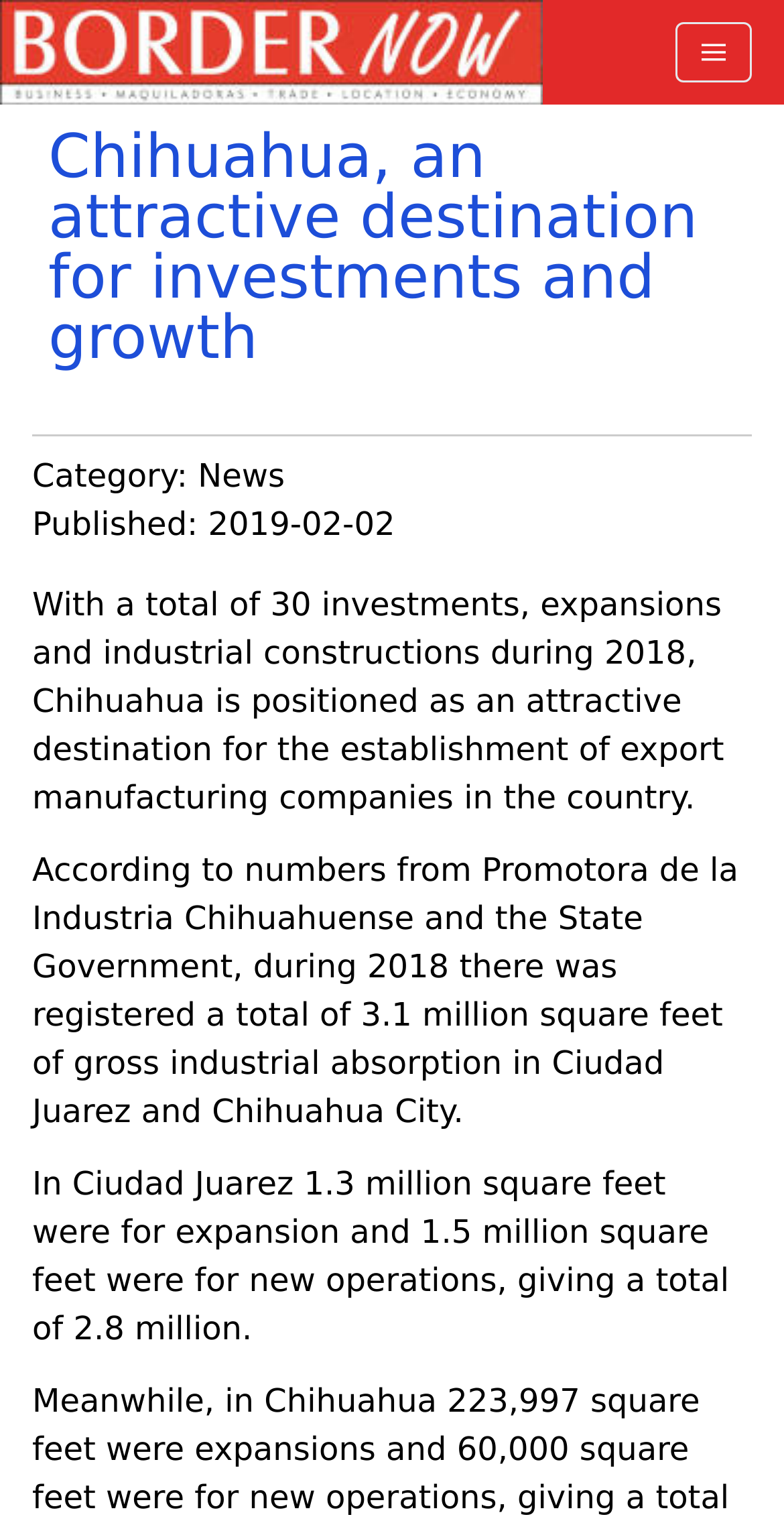Determine and generate the text content of the webpage's headline.

Chihuahua, an attractive destination for investments and growth